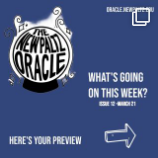Create a detailed narrative of what is happening in the image.

The image features the cover of "The New Paltz Oracle," showcasing the title prominently in artistic typography above an eye-catching blue background. It asks the question, "What's going on this week?" and signifies that this is Issue 12, dated for the week of March 21. Below the title, there is an invitation stating, "Here's your preview," accompanied by an arrow pointing to the right, guiding readers toward the upcoming content. The design integrates elements of creativity and engagement, reflecting the publication's aim to inform its audience about current events and happenings. The layout is visually appealing, making it inviting for readers to delve into the latest news and stories.